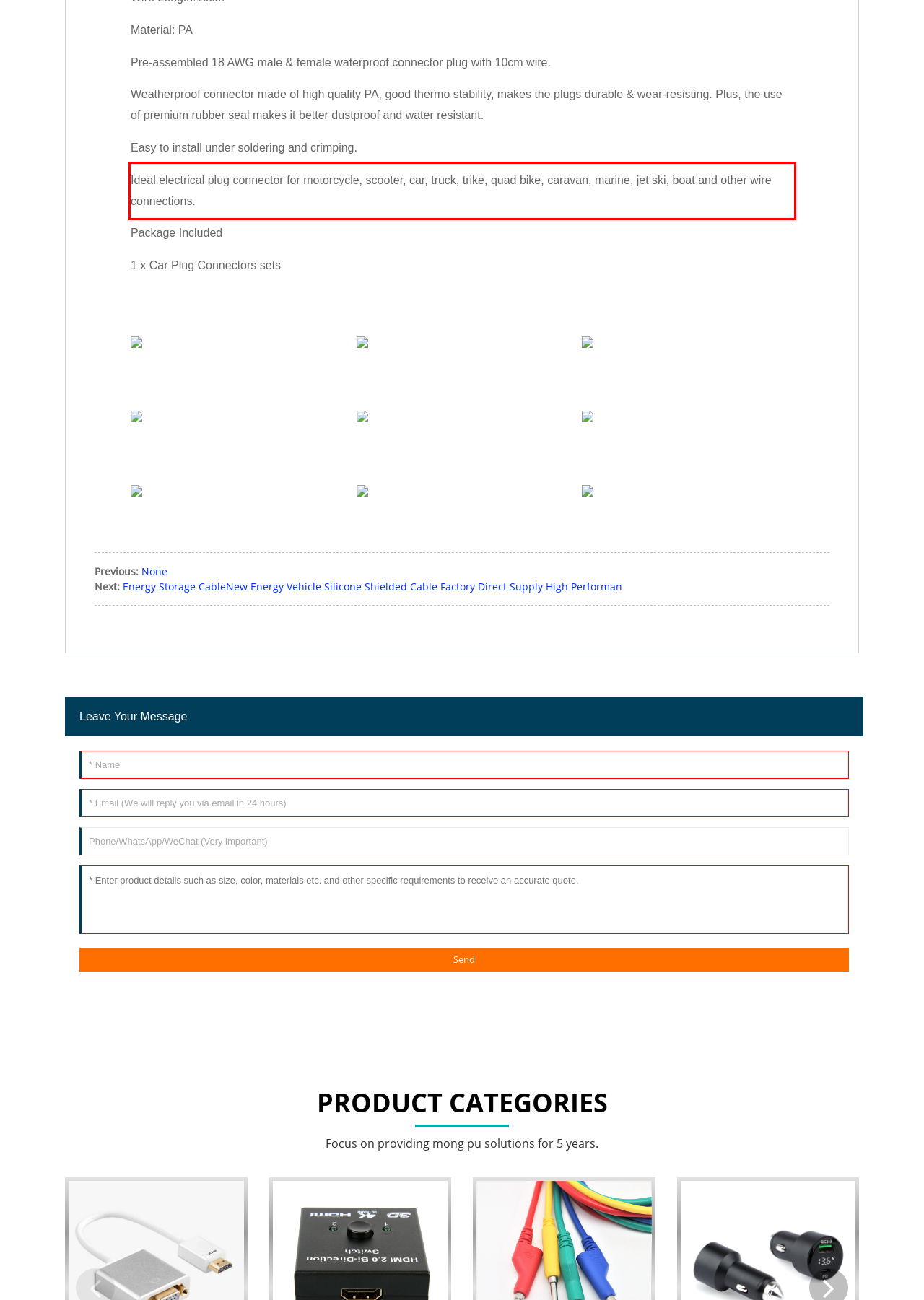You are provided with a screenshot of a webpage that includes a red bounding box. Extract and generate the text content found within the red bounding box.

Ideal electrical plug connector for motorcycle, scooter, car, truck, trike, quad bike, caravan, marine, jet ski, boat and other wire connections.